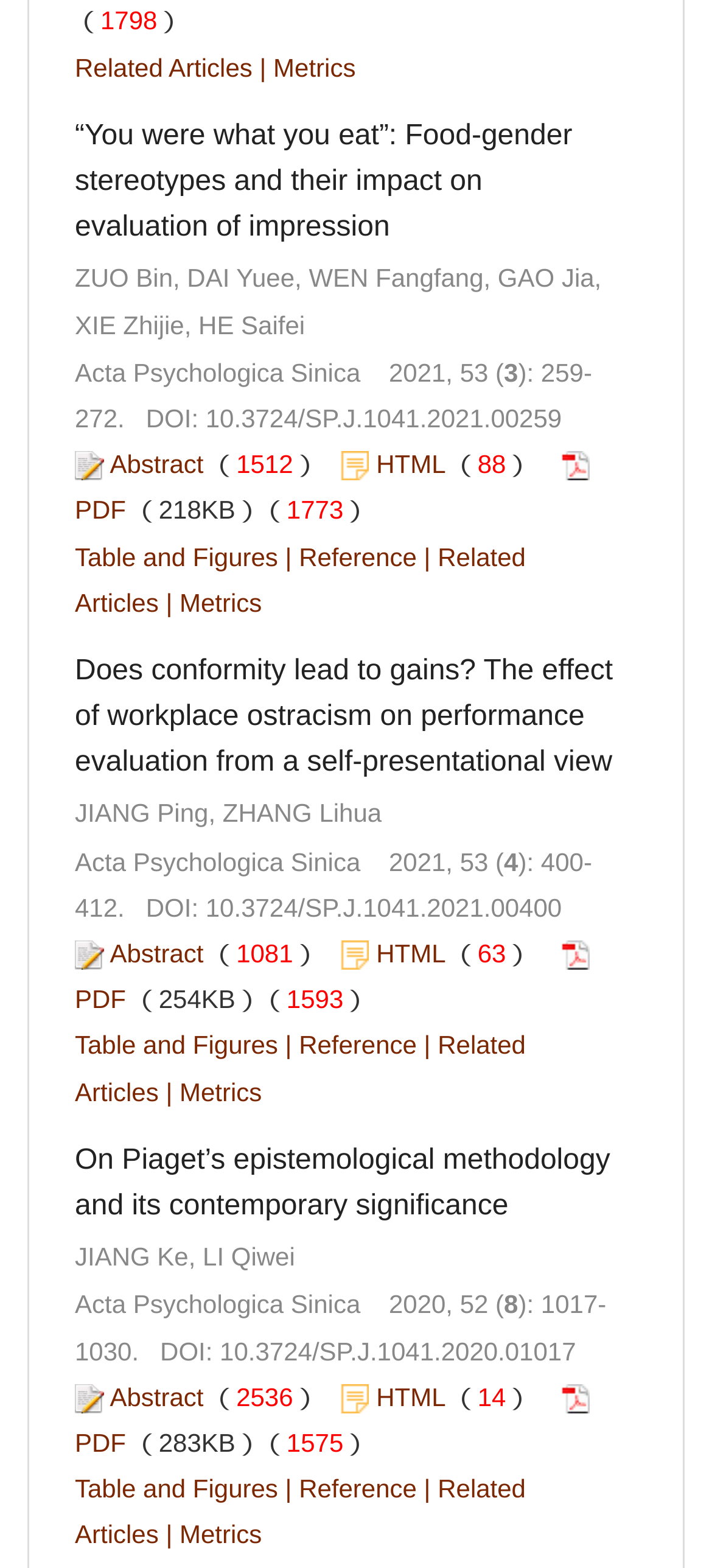Can you give a comprehensive explanation to the question given the content of the image?
What is the DOI of the first article?

I looked at the first LayoutTableCell element and found the DOI information in the text content of the element.